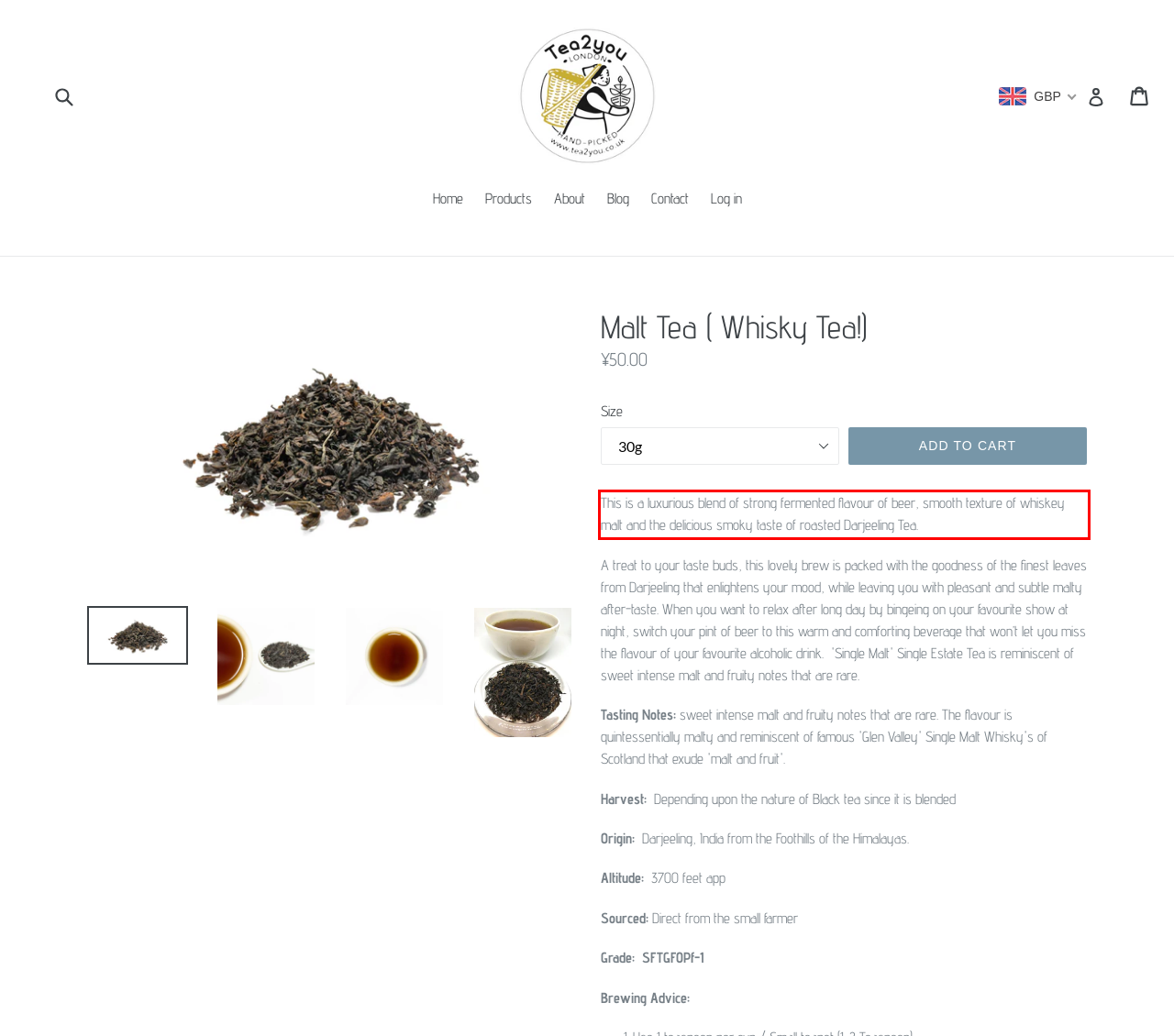Given a webpage screenshot with a red bounding box, perform OCR to read and deliver the text enclosed by the red bounding box.

This is a luxurious blend of strong fermented flavour of beer, smooth texture of whiskey malt and the delicious smoky taste of roasted Darjeeling Tea.